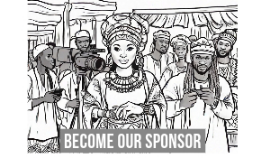What does the prominent caption at the bottom read?
Provide a short answer using one word or a brief phrase based on the image.

BECOME OUR SPONSOR